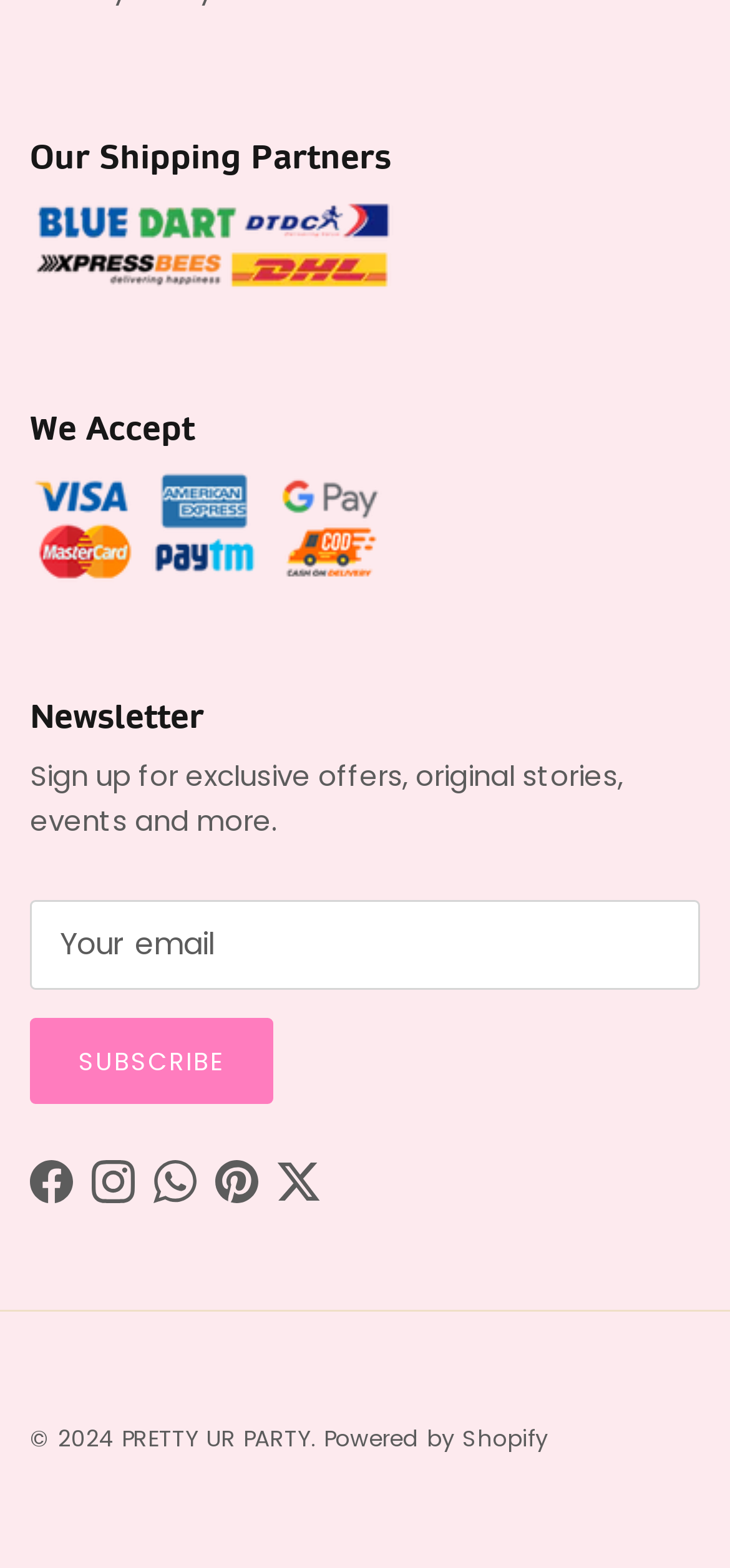How many social media links are available?
By examining the image, provide a one-word or phrase answer.

5